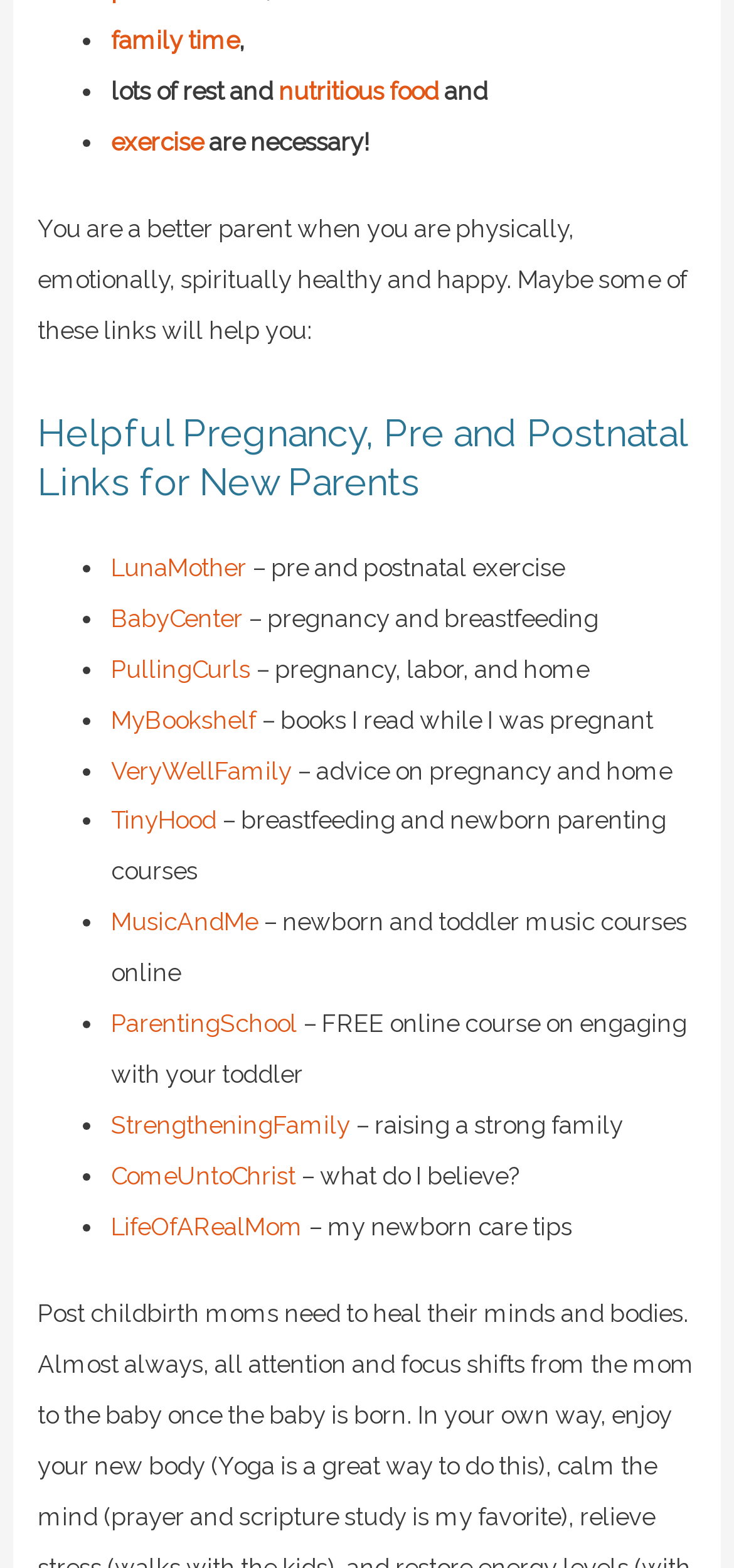Locate the bounding box coordinates of the item that should be clicked to fulfill the instruction: "explore exercise".

[0.151, 0.081, 0.277, 0.099]